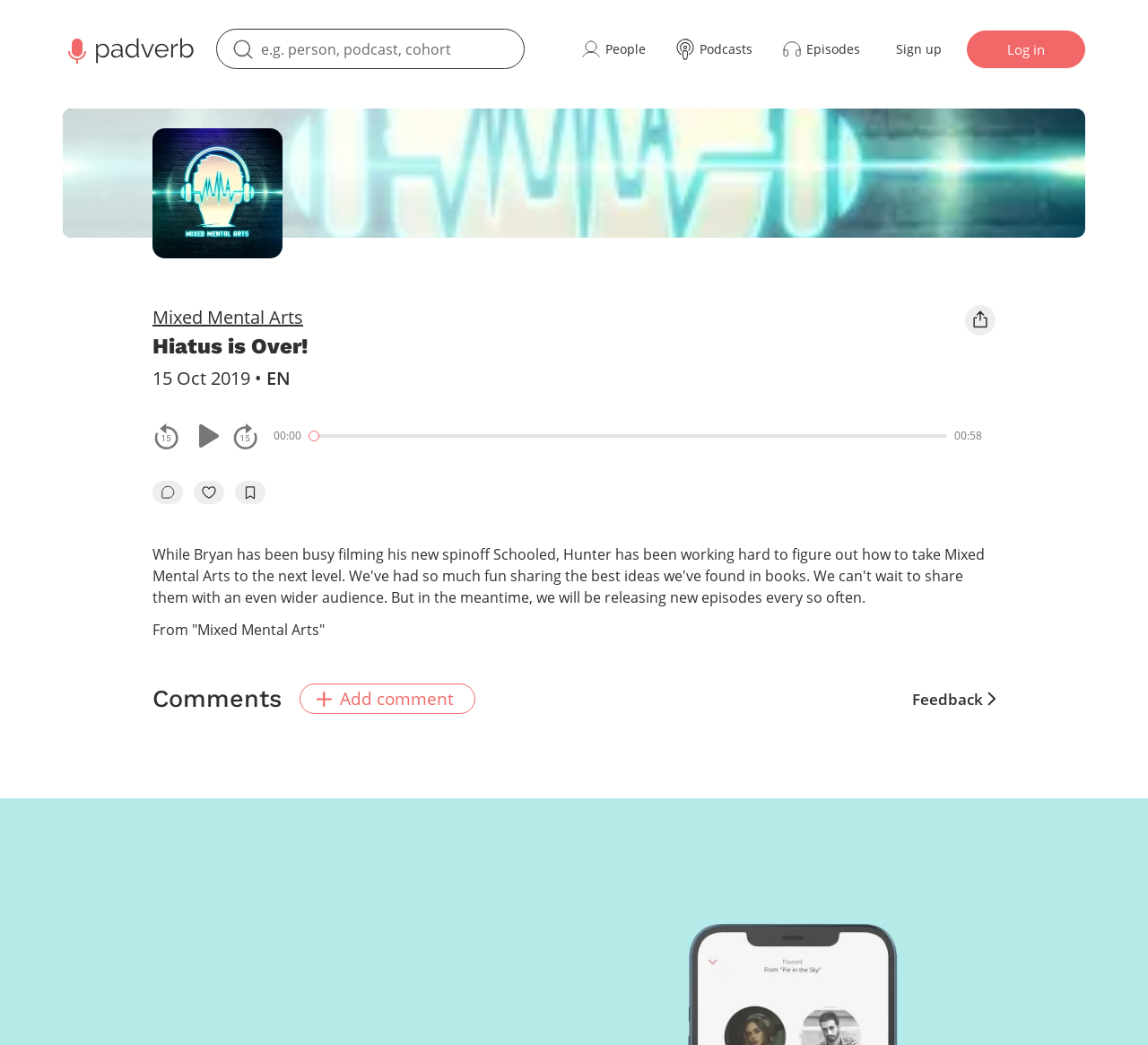Please find and generate the text of the main header of the webpage.

Hiatus is Over!